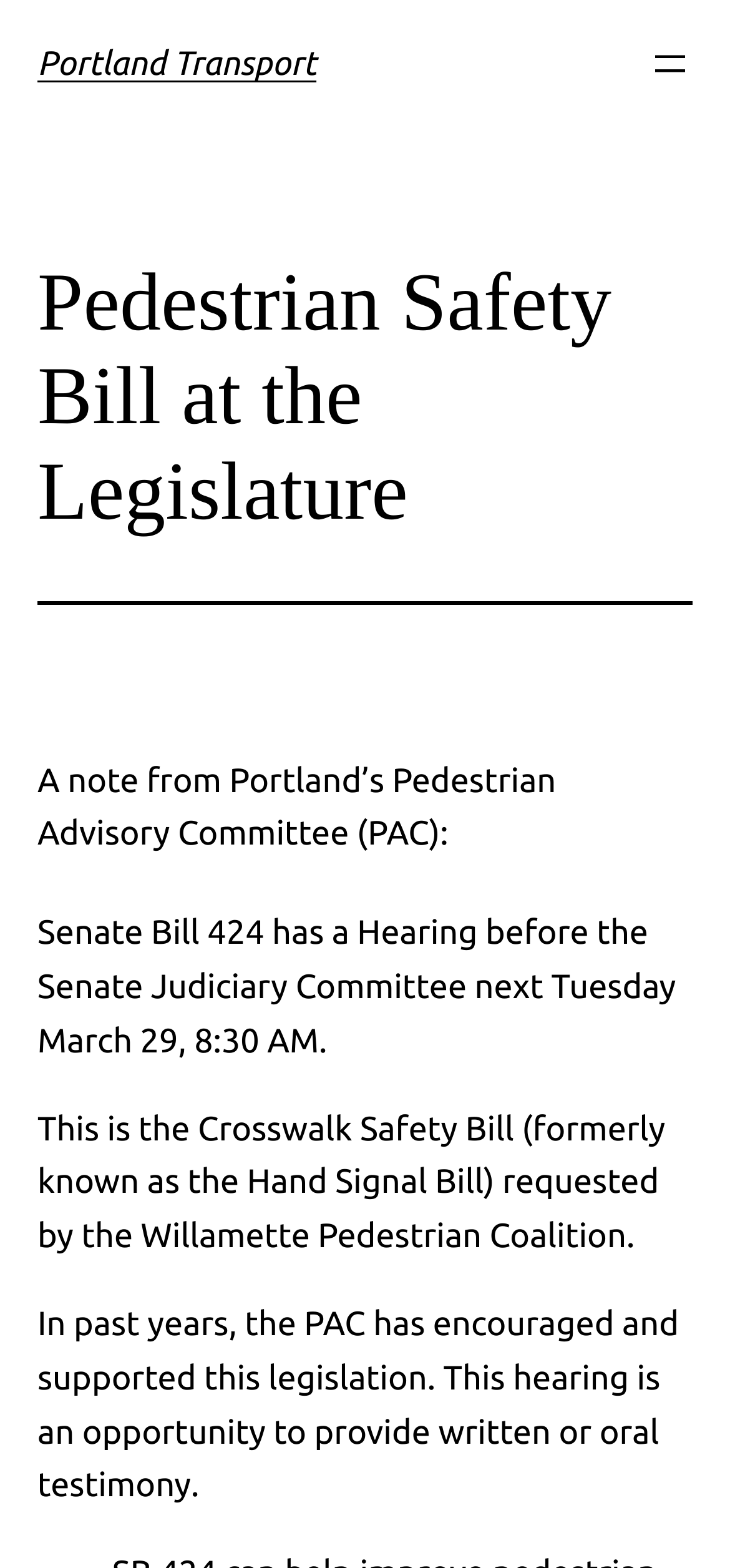What is the date of the Senate Judiciary Committee hearing?
Look at the image and respond with a one-word or short-phrase answer.

March 29